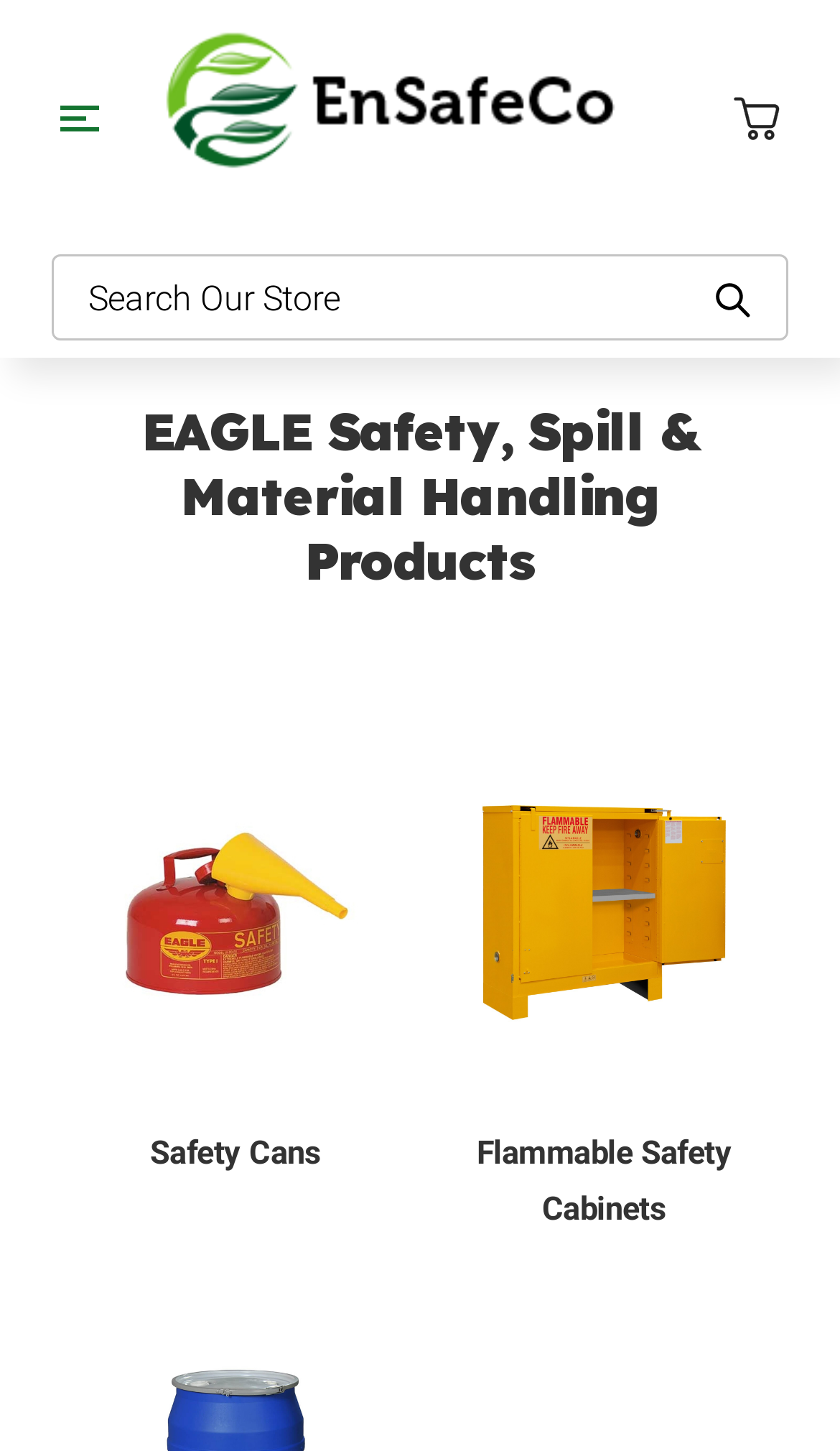What is the name of the website?
Please provide a full and detailed response to the question.

The name of the website can be found in the top-left corner of the webpage, where it is written in a heading element as 'EnSafeCo.com'.